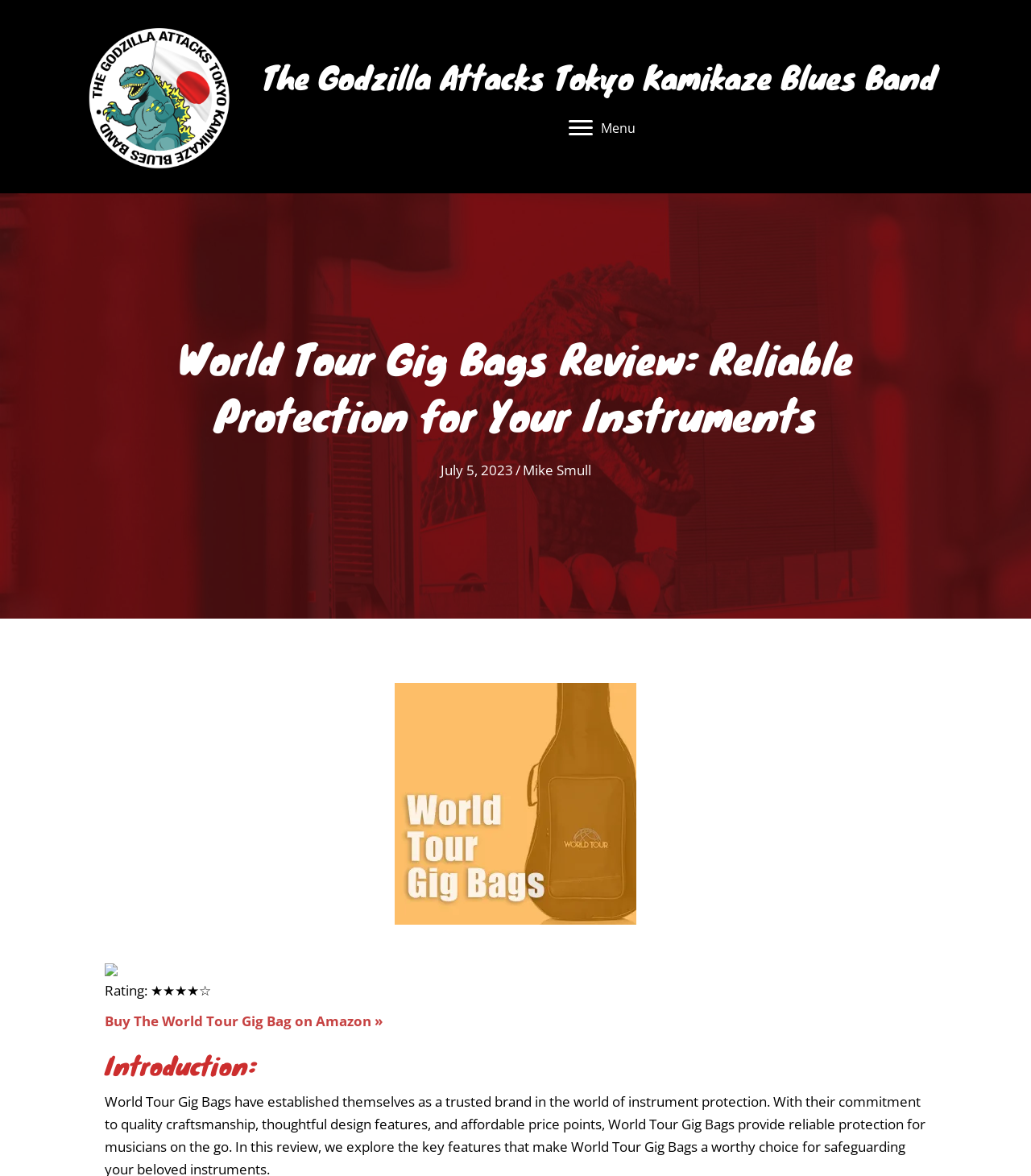What is the text of the webpage's headline?

The Godzilla Attacks Tokyo Kamikaze Blues Band